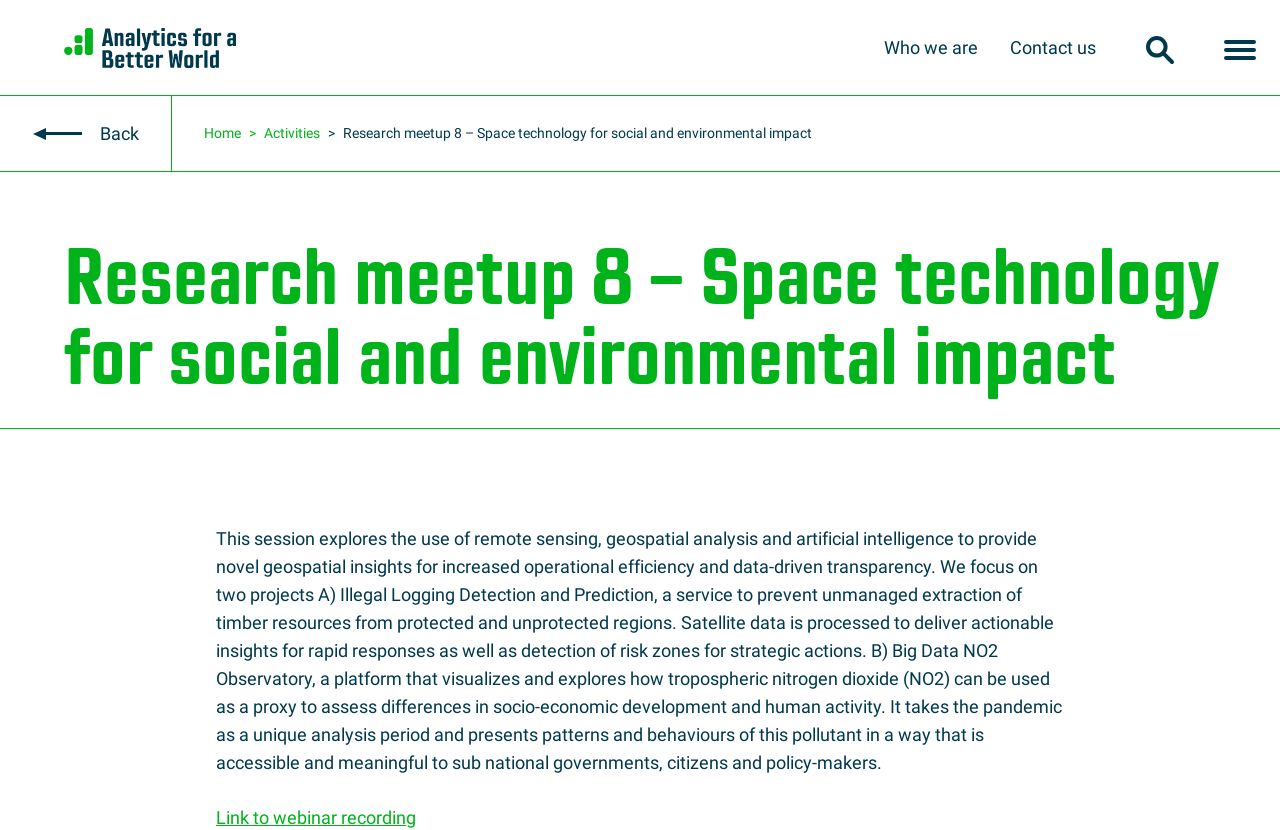What is the main topic of the research meetup?
Based on the visual content, answer with a single word or a brief phrase.

Geospatial insights